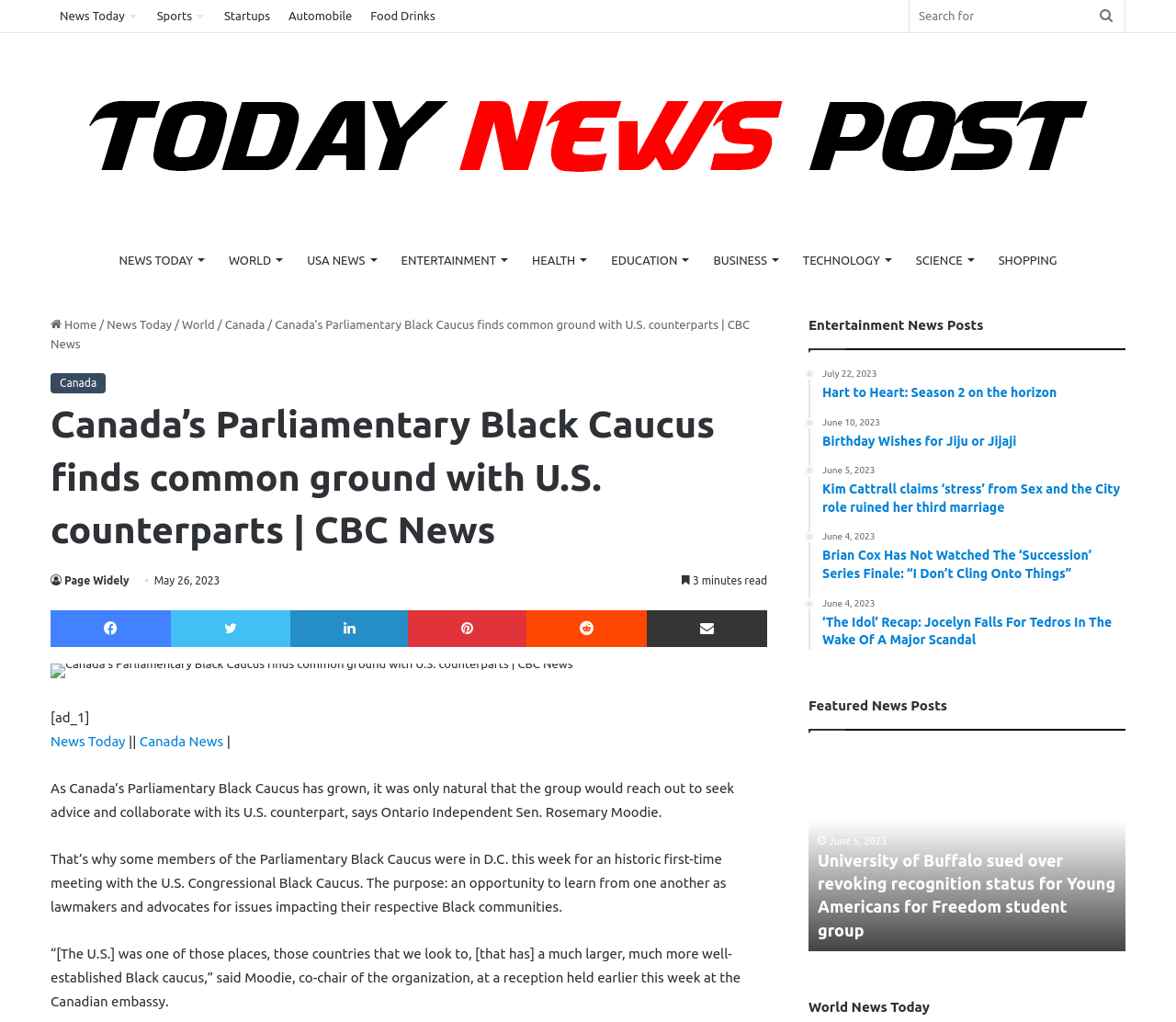Based on the visual content of the image, answer the question thoroughly: What is the name of the senator mentioned in the article?

I found the answer by reading the article, which mentions 'Ontario Independent Sen. Rosemary Moodie'.